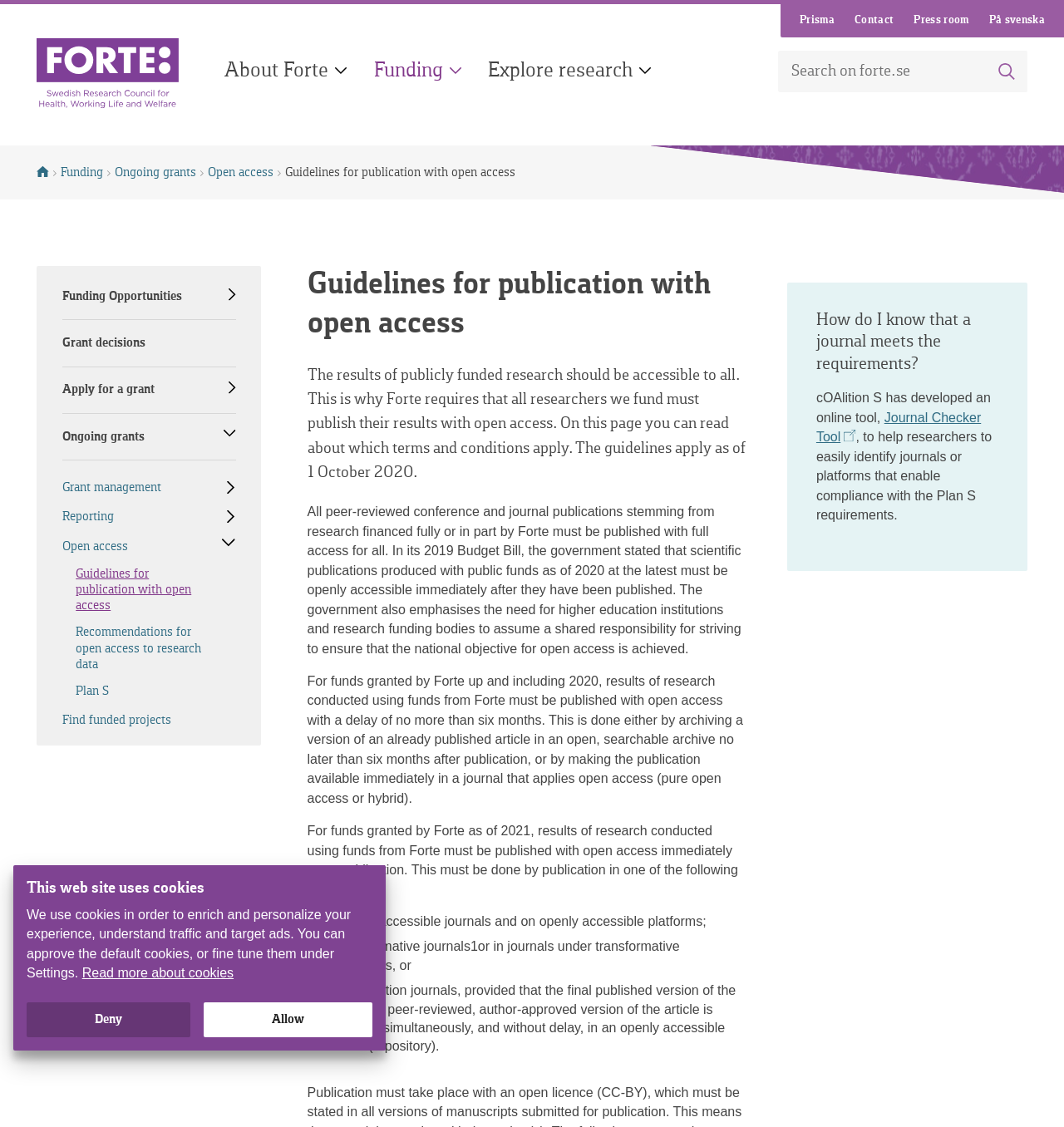How can researchers identify journals that meet the requirements?
Please look at the screenshot and answer in one word or a short phrase.

Using the Journal Checker Tool